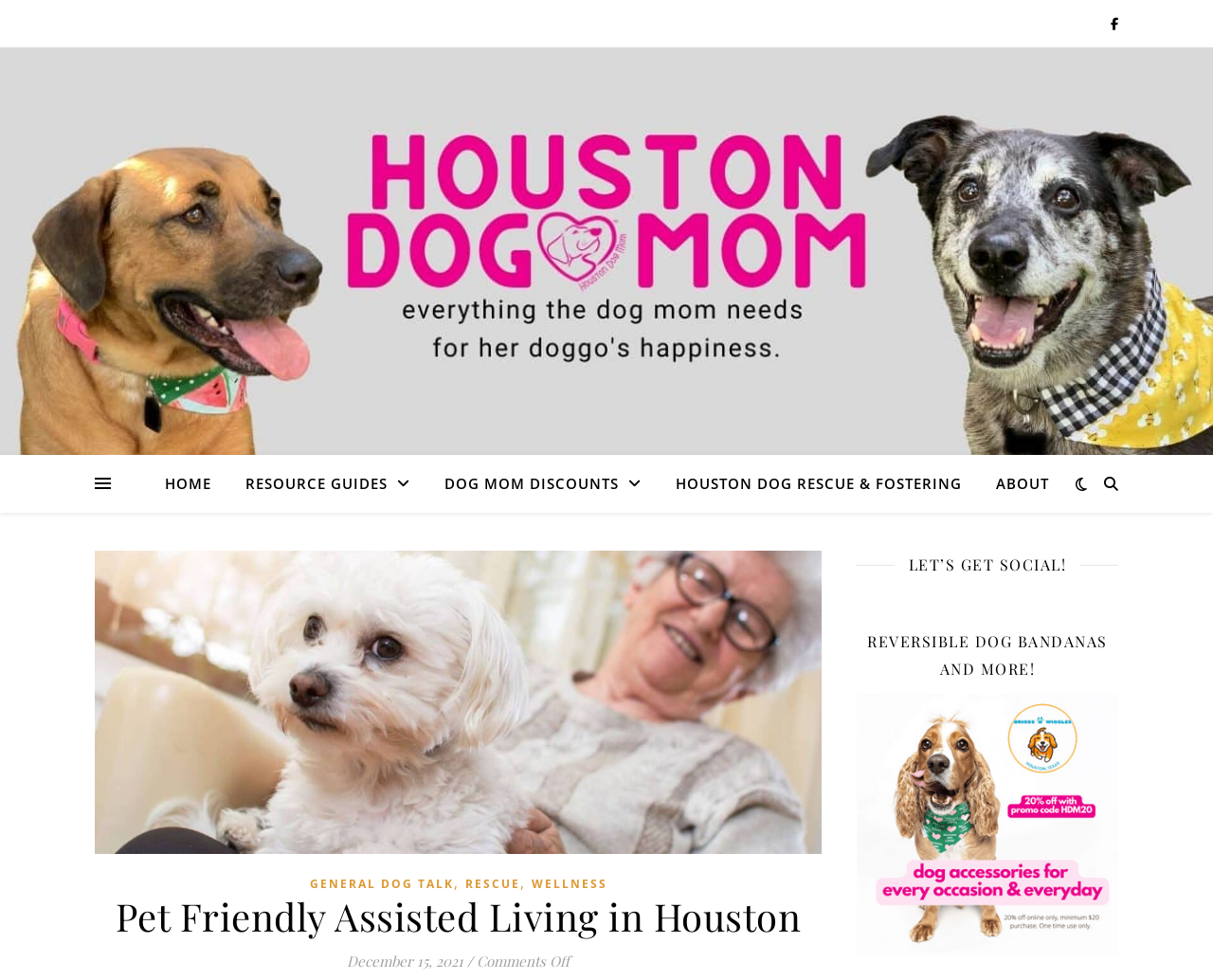Provide a single word or phrase answer to the question: 
What is the purpose of the 'LET’S GET SOCIAL!' section?

Social media